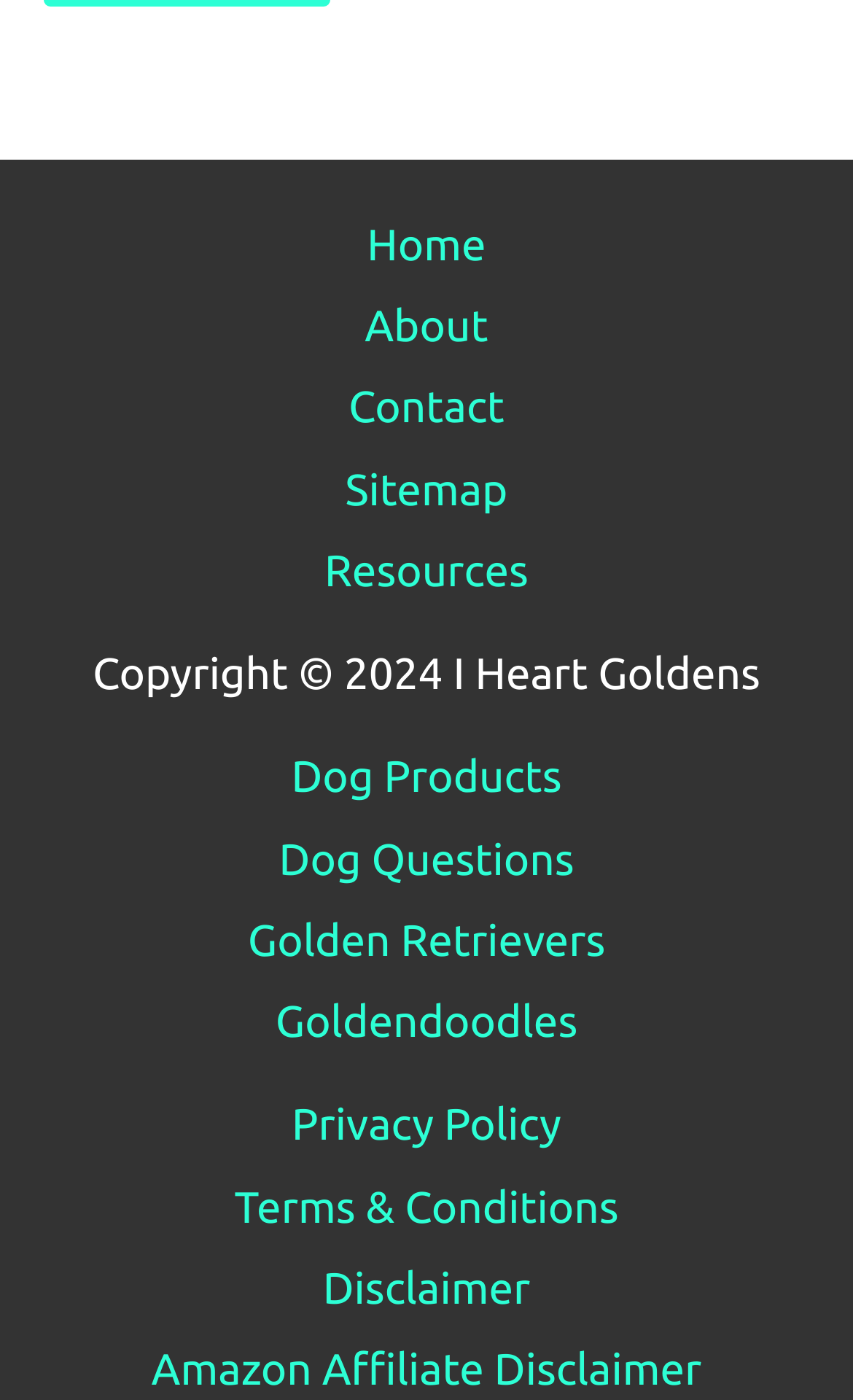Determine the bounding box coordinates of the clickable region to follow the instruction: "view disclaimer".

[0.378, 0.901, 0.622, 0.937]